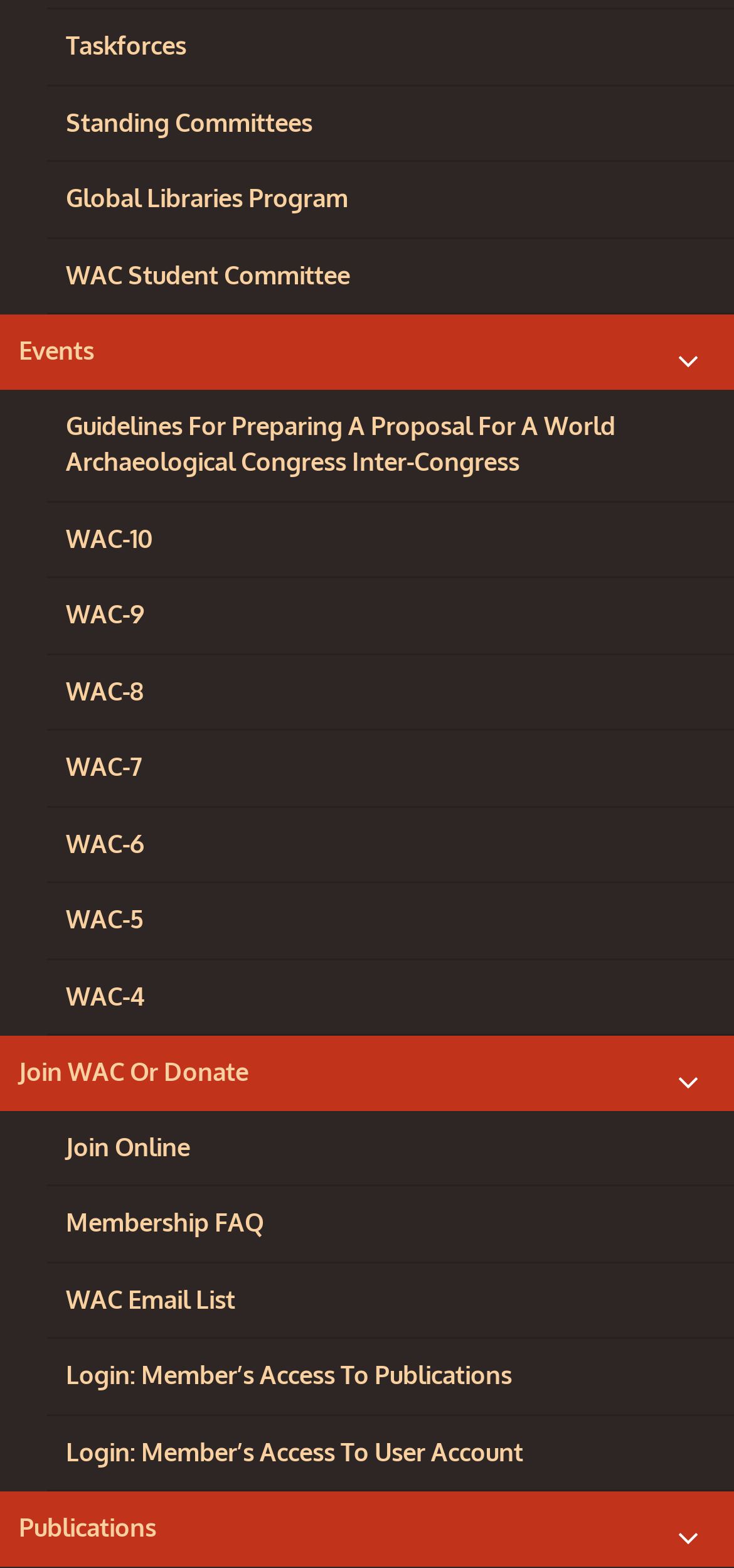Find the bounding box coordinates of the element I should click to carry out the following instruction: "Join WAC or donate".

[0.0, 0.661, 1.0, 0.708]